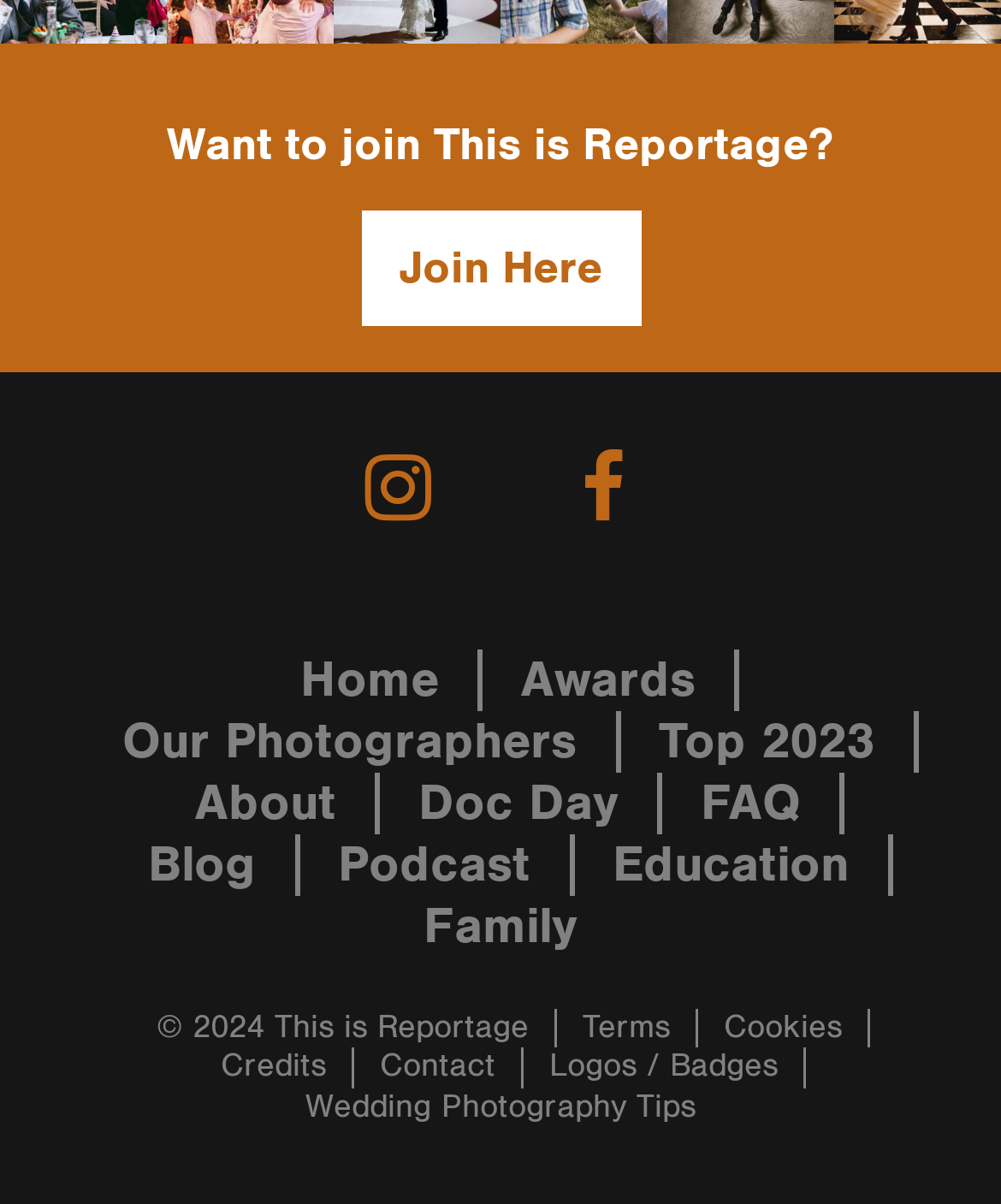Please pinpoint the bounding box coordinates for the region I should click to adhere to this instruction: "Learn about Education".

[0.612, 0.692, 0.847, 0.743]